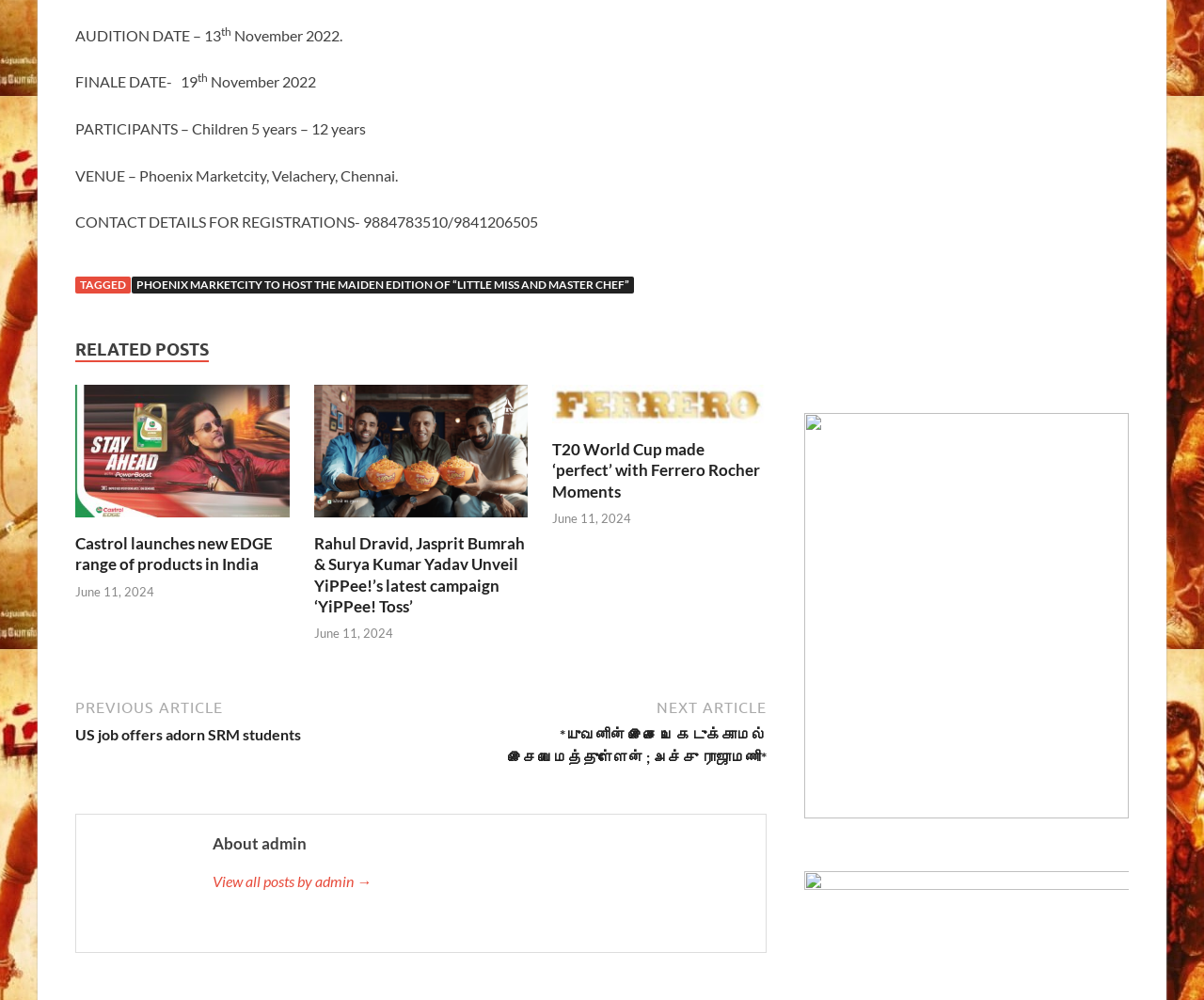Could you locate the bounding box coordinates for the section that should be clicked to accomplish this task: "Check the post about T20 World Cup made 'perfect' with Ferrero Rocher Moments".

[0.459, 0.419, 0.637, 0.437]